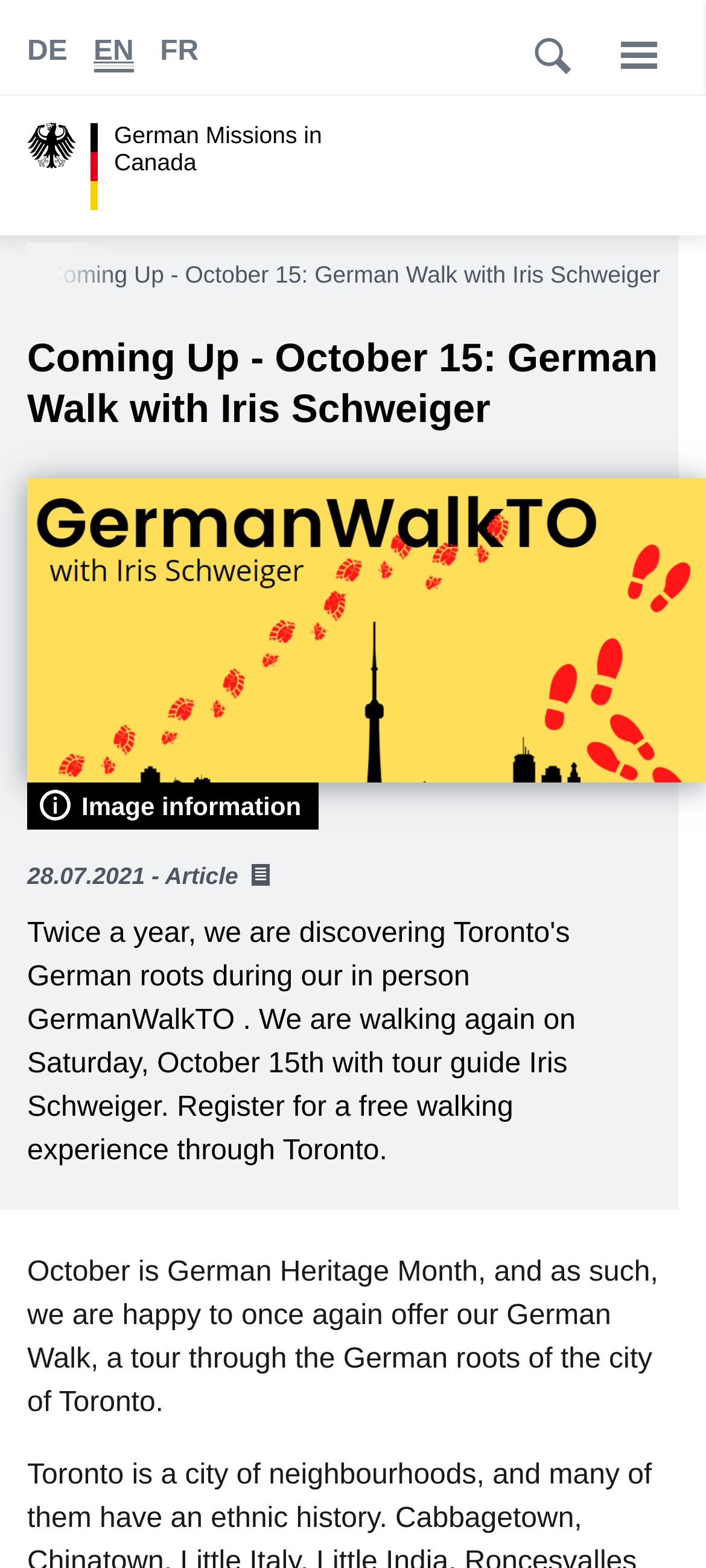Please provide a comprehensive response to the question below by analyzing the image: 
Who is the tour guide for the German Walk event?

I found the tour guide's name by reading the static text 'Coming Up - October 15: German Walk with Iris Schweiger' which is a heading on the webpage. This suggests that Iris Schweiger is the tour guide for the event.